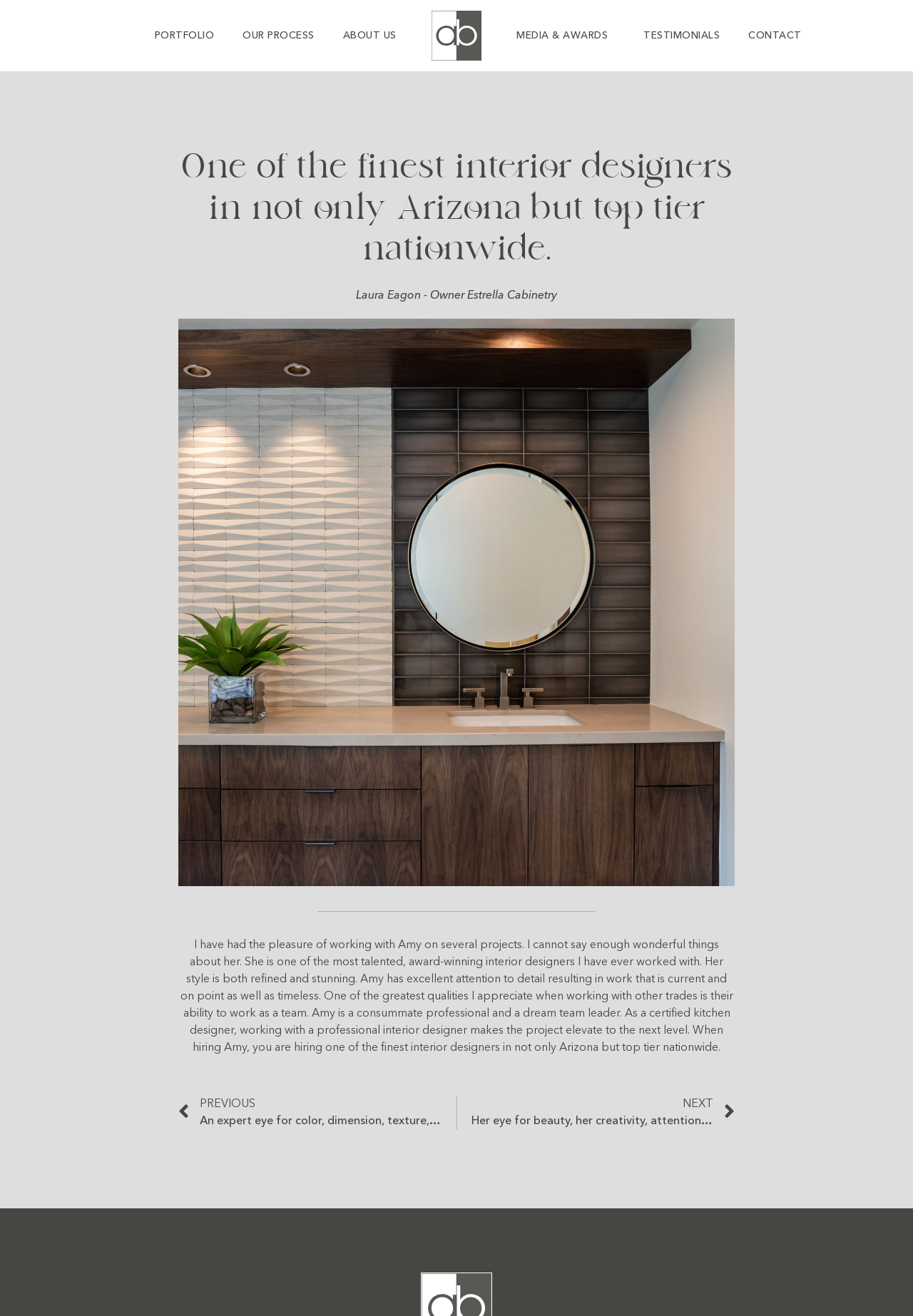Identify the bounding box coordinates of the section to be clicked to complete the task described by the following instruction: "Click on CONTACT". The coordinates should be four float numbers between 0 and 1, formatted as [left, top, right, bottom].

[0.804, 0.015, 0.894, 0.039]